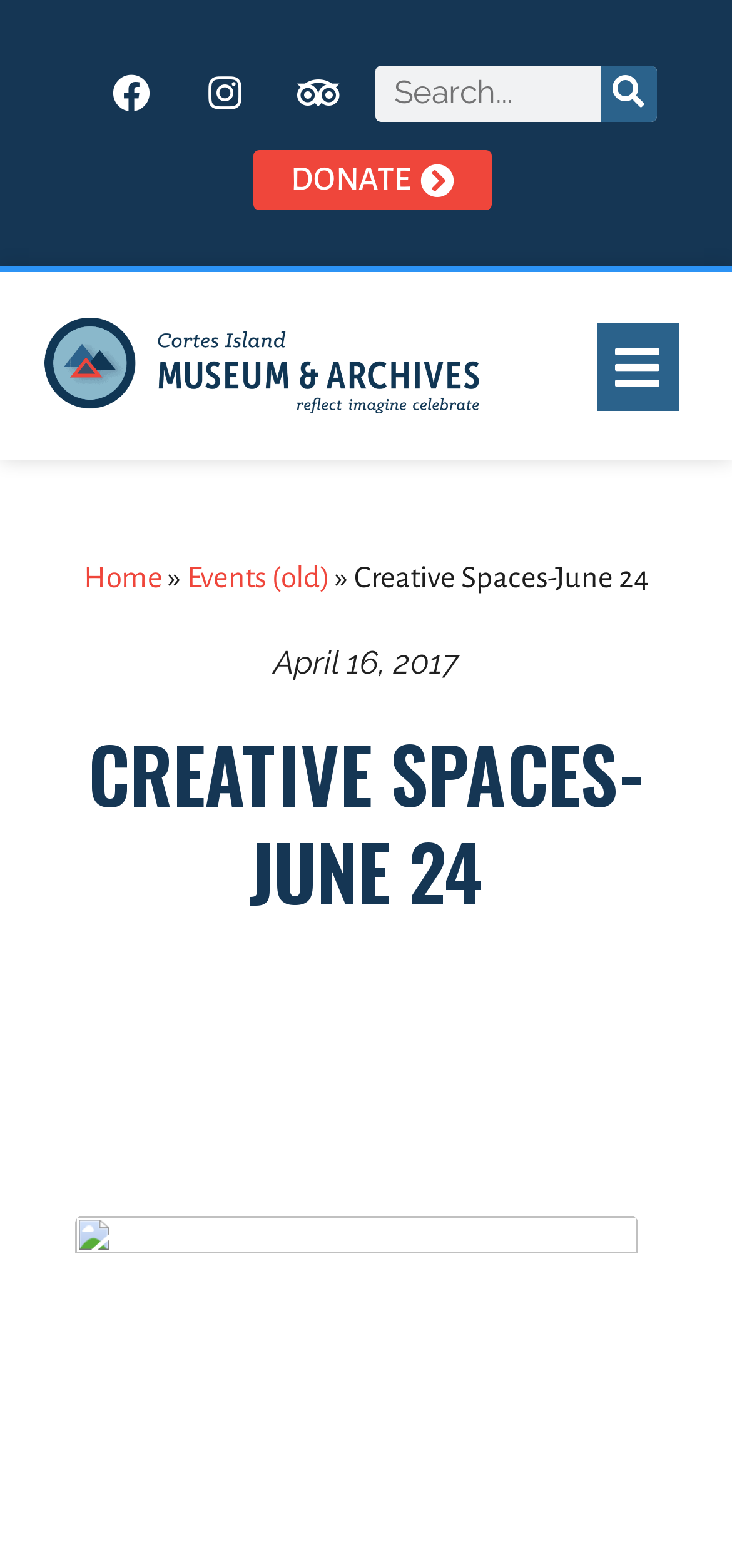Find the bounding box coordinates of the area that needs to be clicked in order to achieve the following instruction: "View events". The coordinates should be specified as four float numbers between 0 and 1, i.e., [left, top, right, bottom].

[0.255, 0.358, 0.45, 0.378]